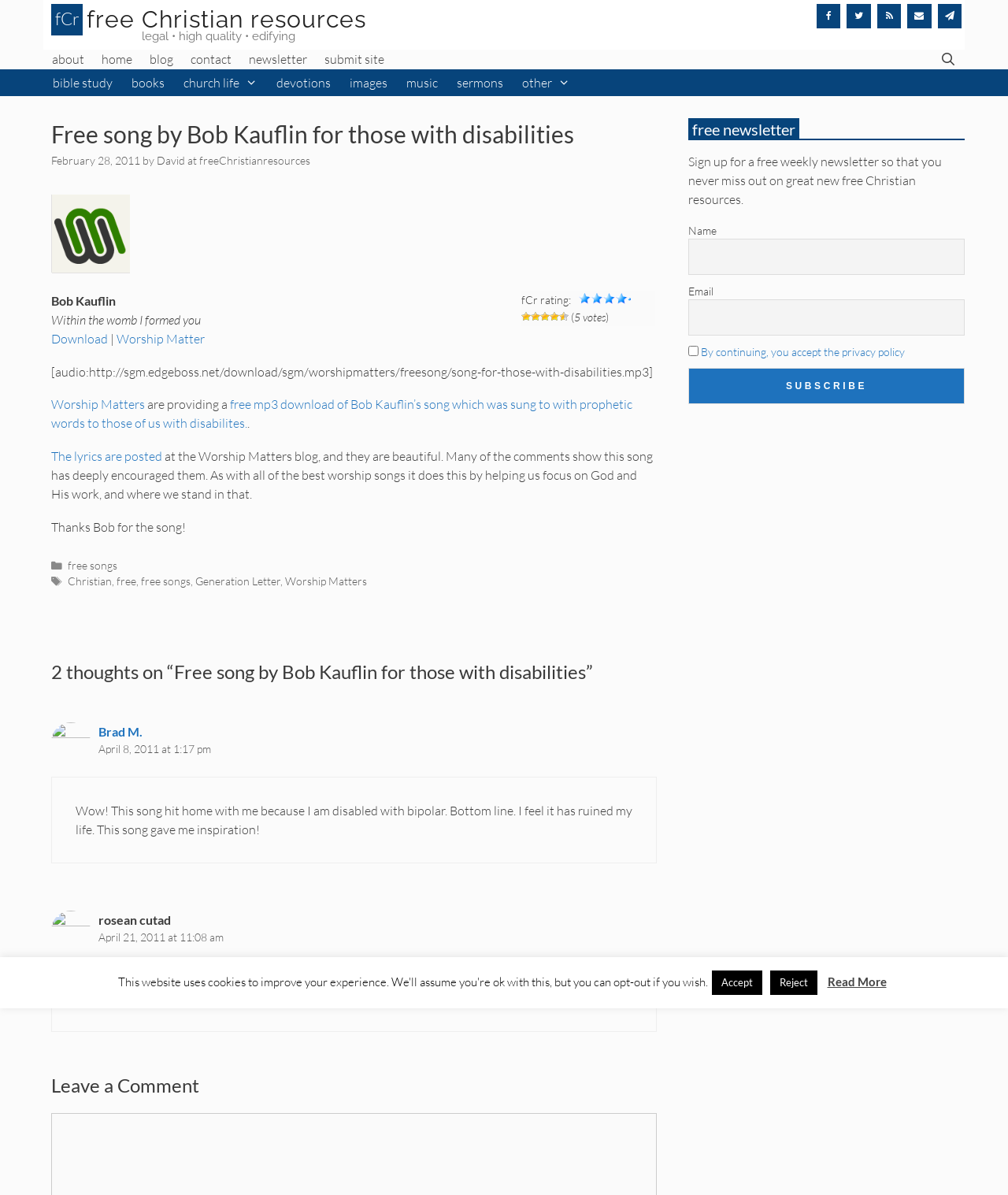Identify and provide the title of the webpage.

Free song by Bob Kauflin for those with disabilities